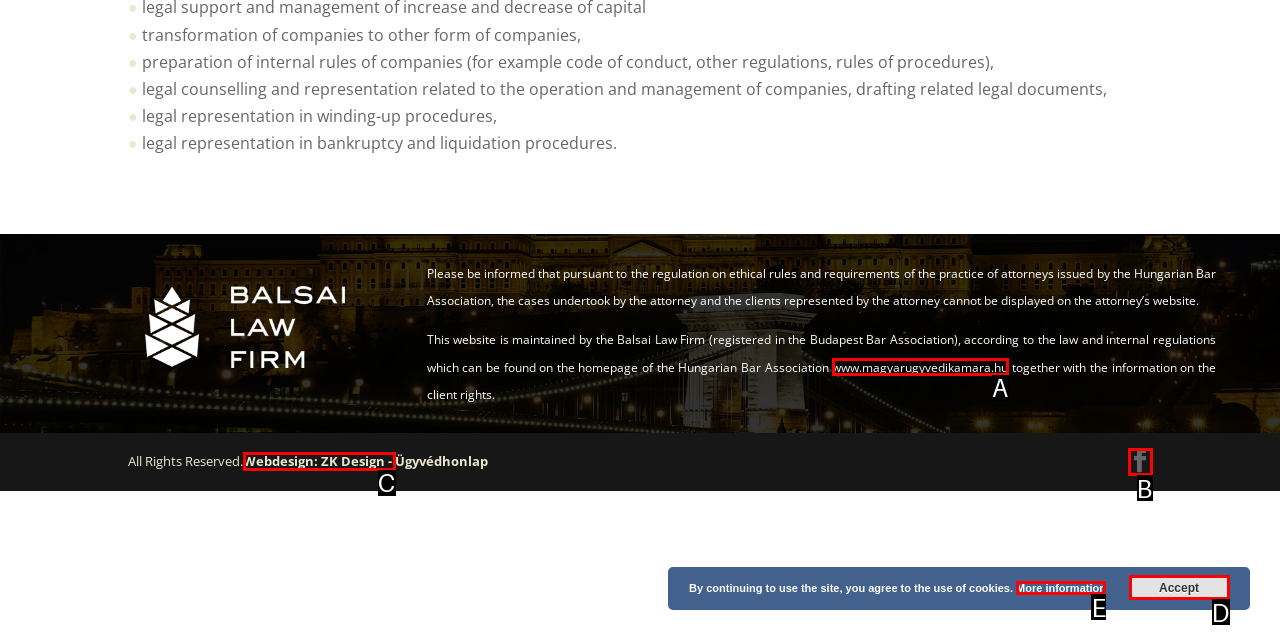Select the HTML element that corresponds to the description: More.... Reply with the letter of the correct option.

None